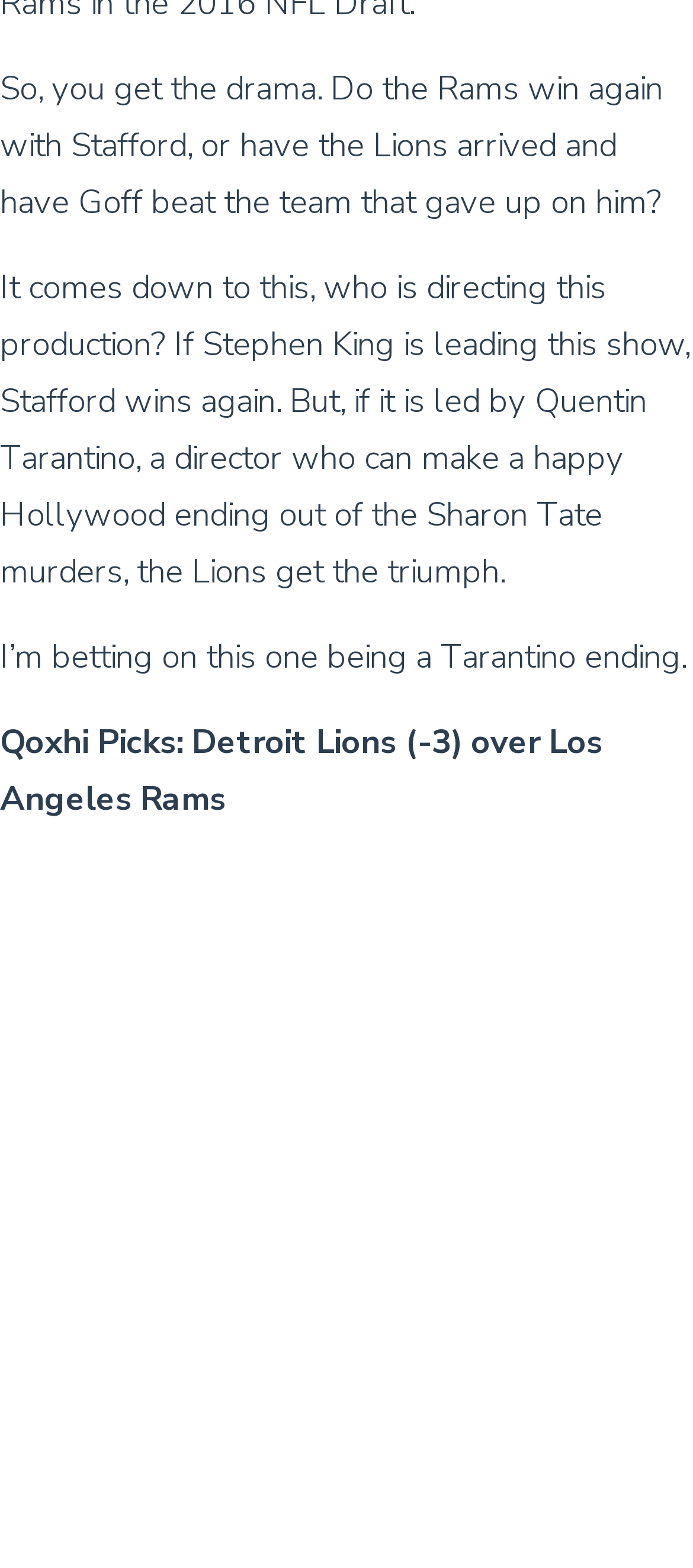Answer the question with a single word or phrase: 
What is the email address provided in the footer section?

info@picksfootball.com